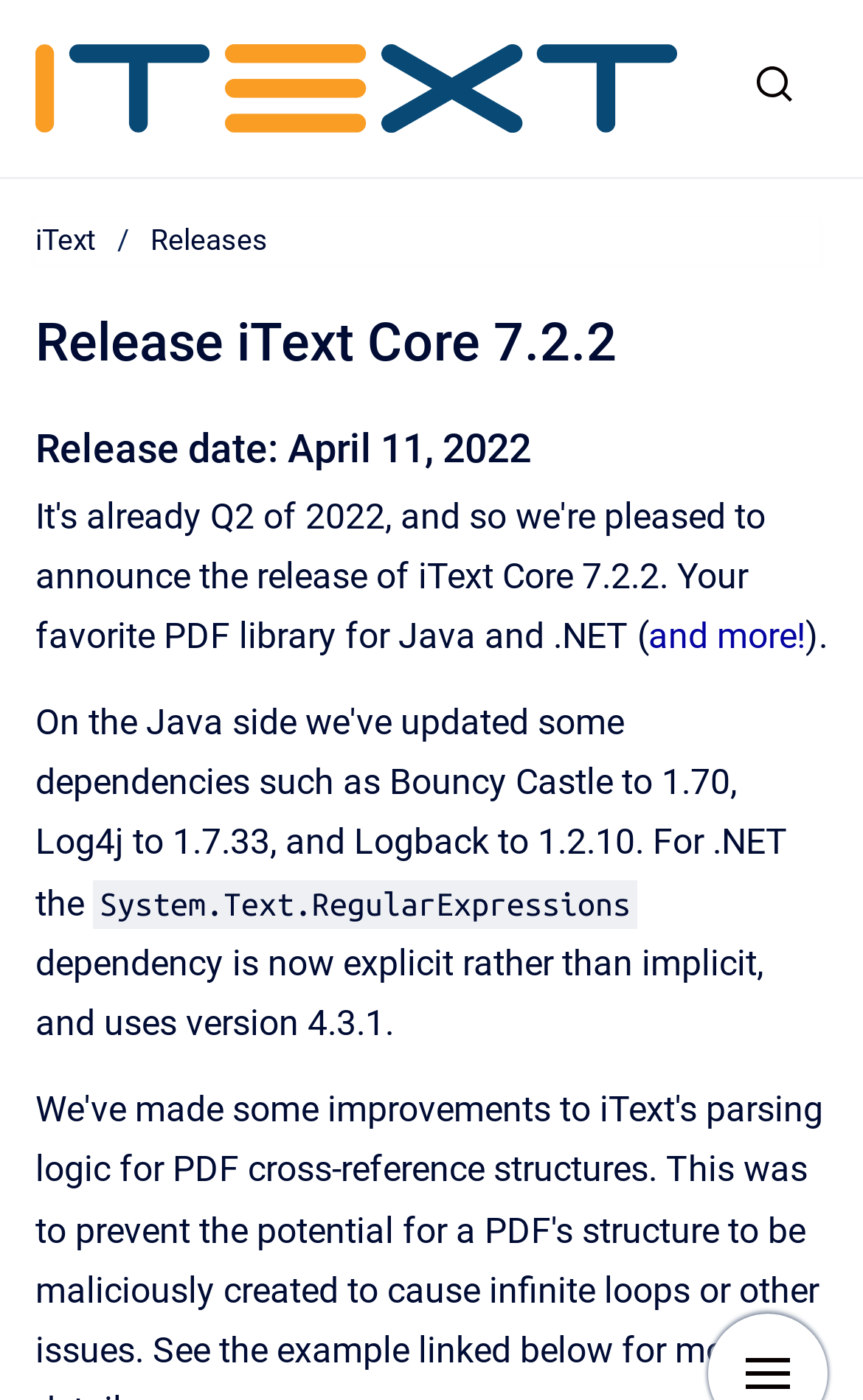Identify the bounding box for the UI element specified in this description: "and more!". The coordinates must be four float numbers between 0 and 1, formatted as [left, top, right, bottom].

[0.751, 0.439, 0.933, 0.469]